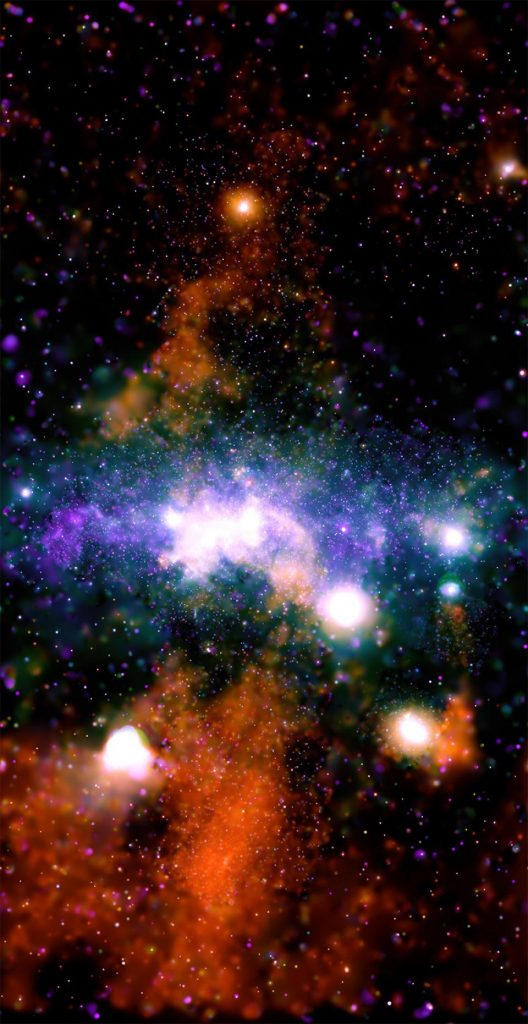Answer the question using only one word or a concise phrase: What is the dominant color scheme in the image?

Blues, purples, and oranges